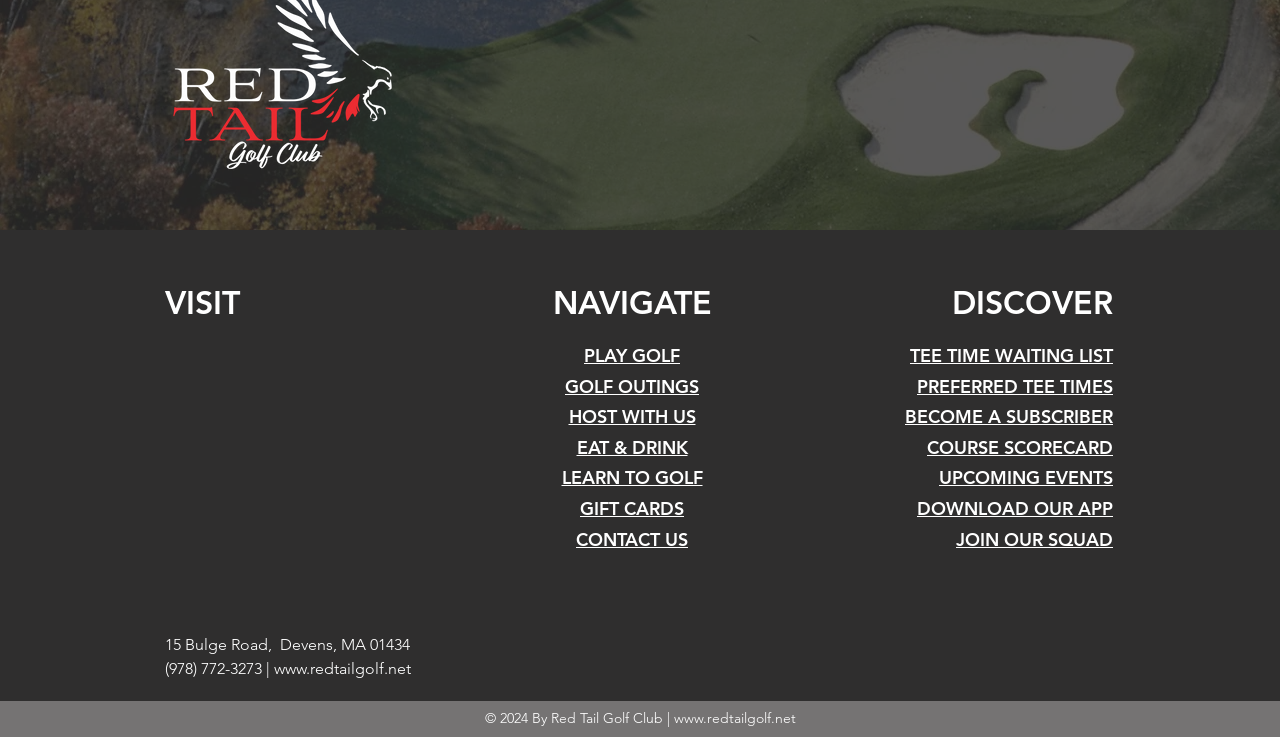What is the phone number of Red Tail Golf Club?
Please respond to the question with a detailed and thorough explanation.

I found the phone number by looking at the static text element located next to the address at the bottom of the page, which contains the phone number '(978) 772-3273'.